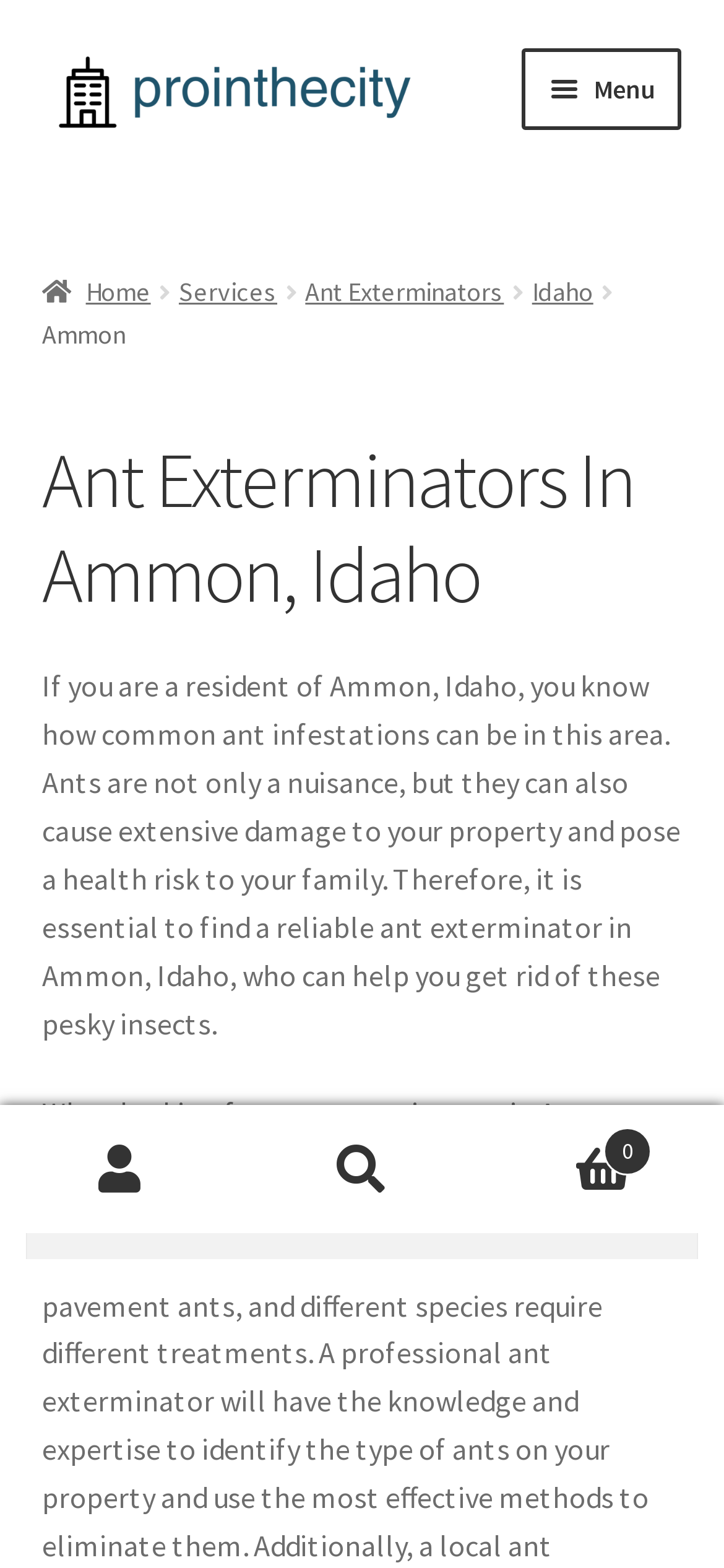Calculate the bounding box coordinates of the UI element given the description: "Ant Exterminators".

[0.422, 0.175, 0.696, 0.197]